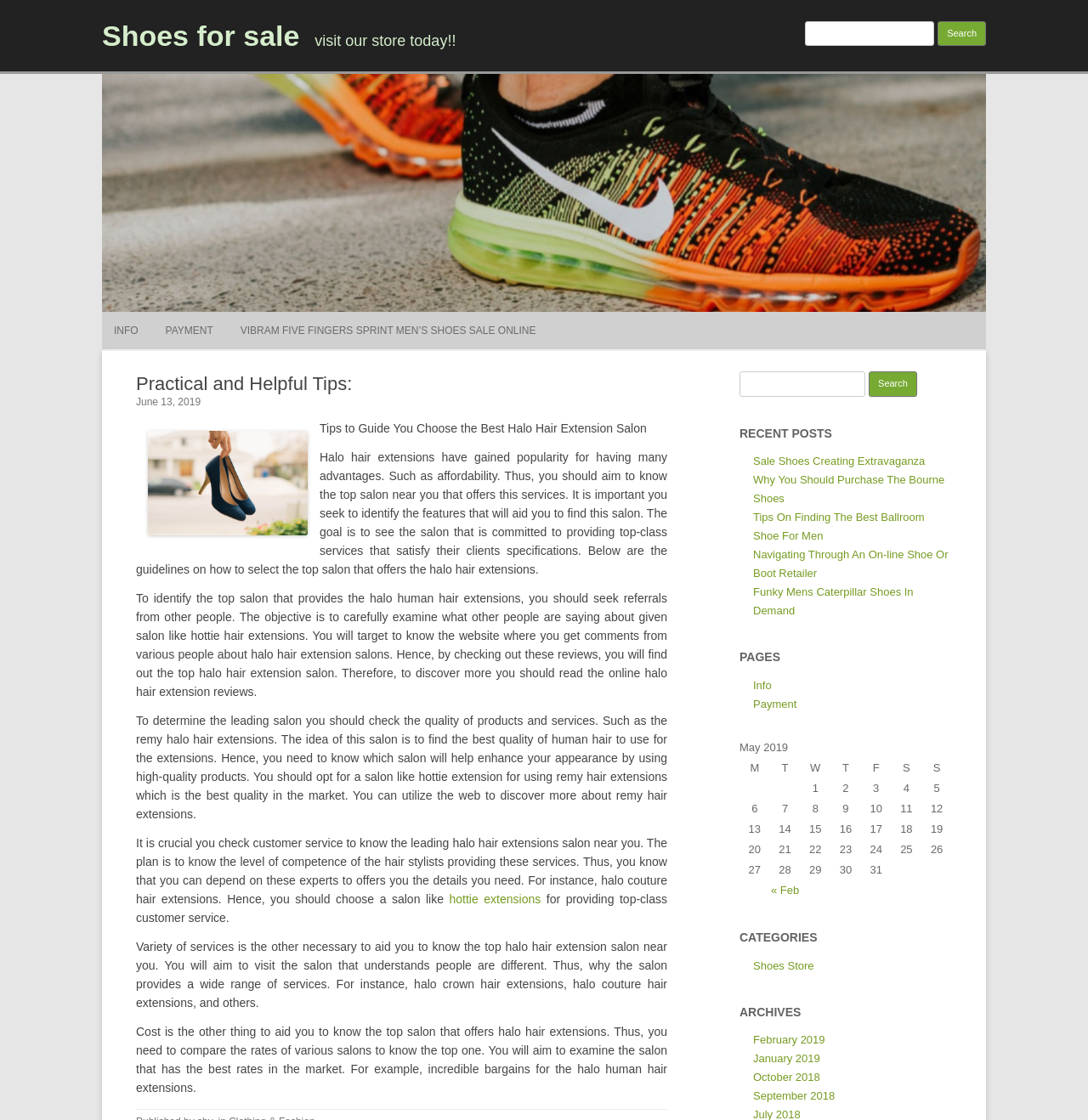What is the main topic of the webpage?
Examine the image and give a concise answer in one word or a short phrase.

Shoes